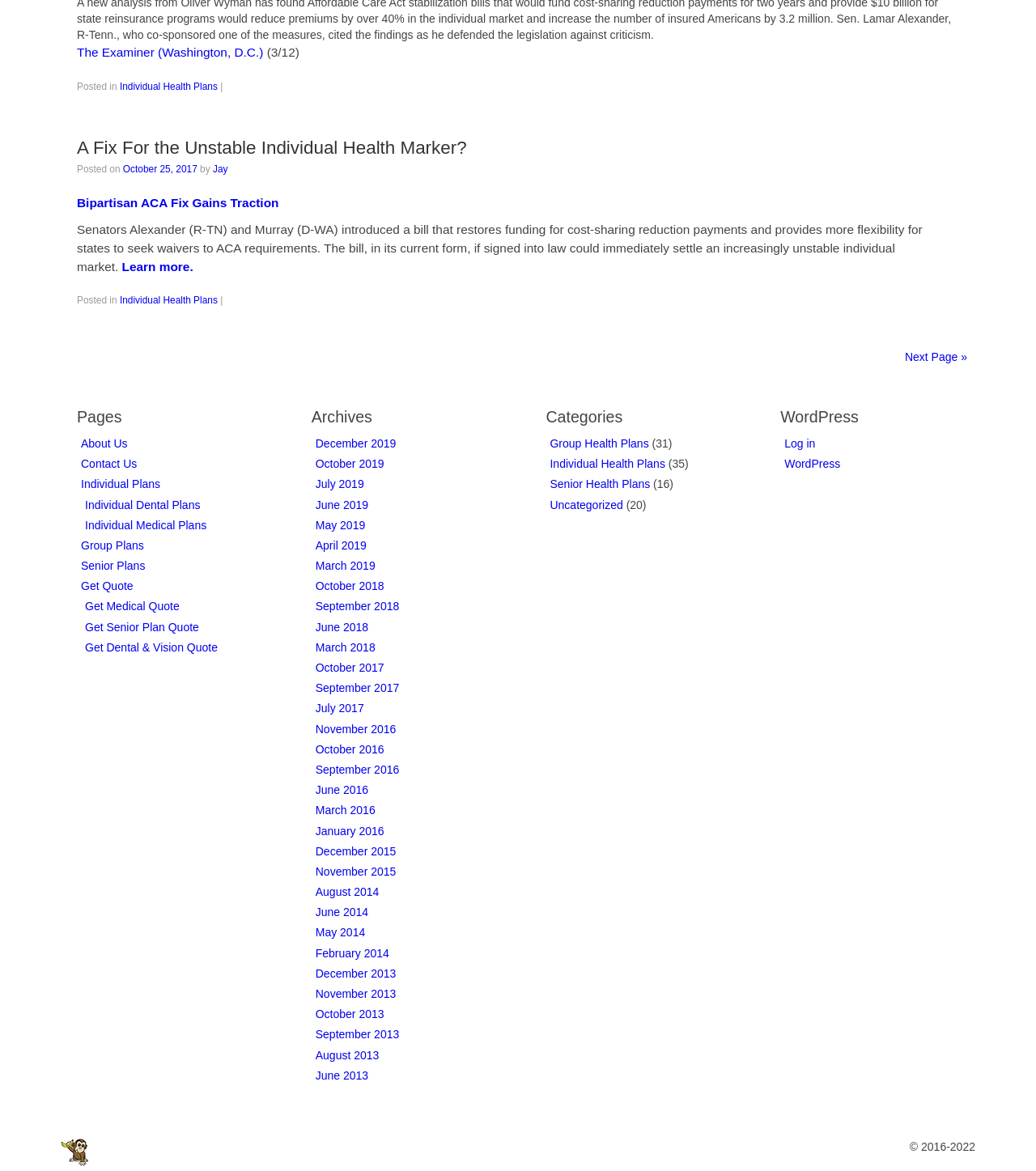What is the category of the article?
Use the image to answer the question with a single word or phrase.

Individual Health Plans